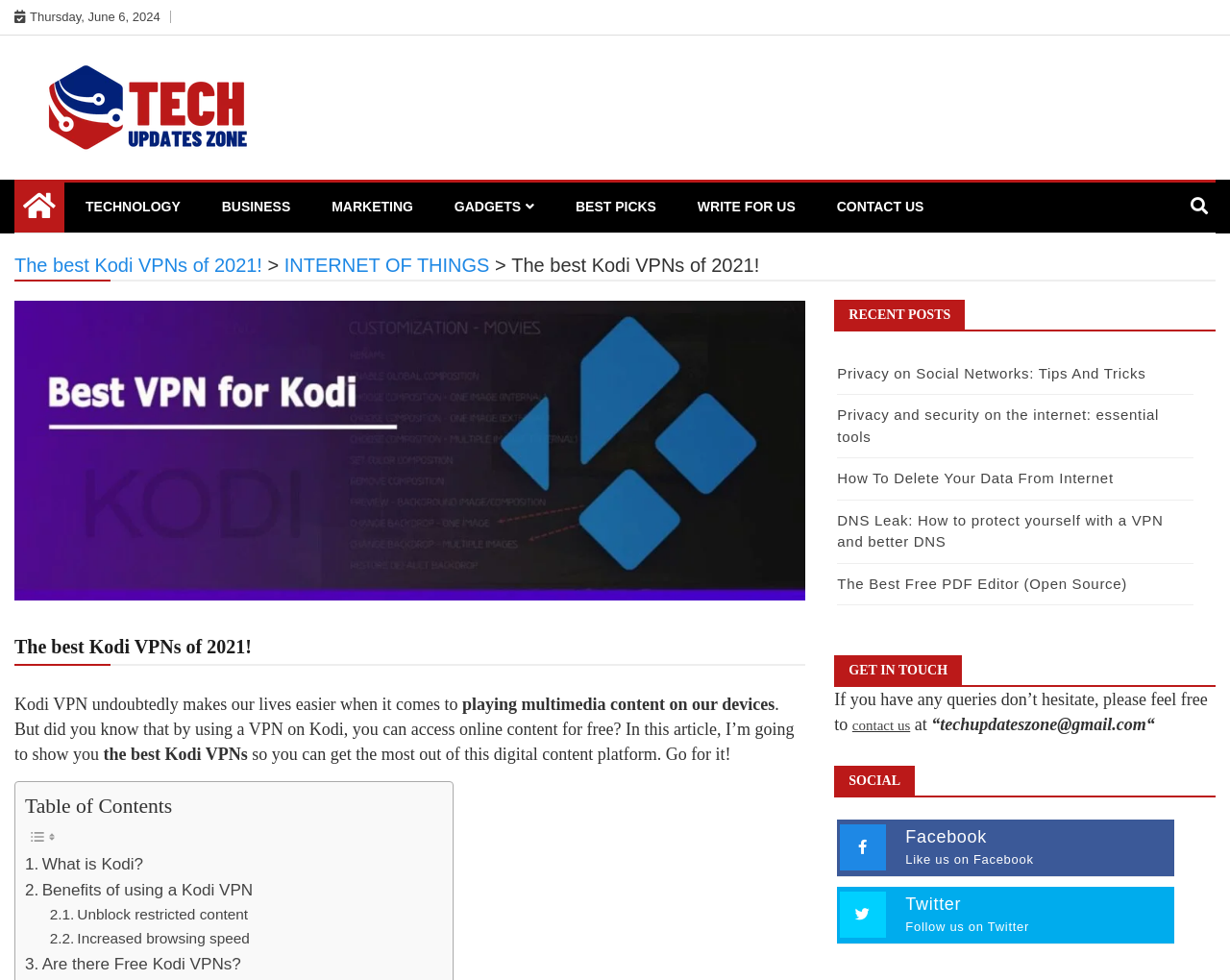What is the topic of the article on this webpage?
Provide an in-depth and detailed explanation in response to the question.

The topic of the article can be found in the heading element that says 'The best Kodi VPNs of 2021!' which is a prominent element on the webpage.